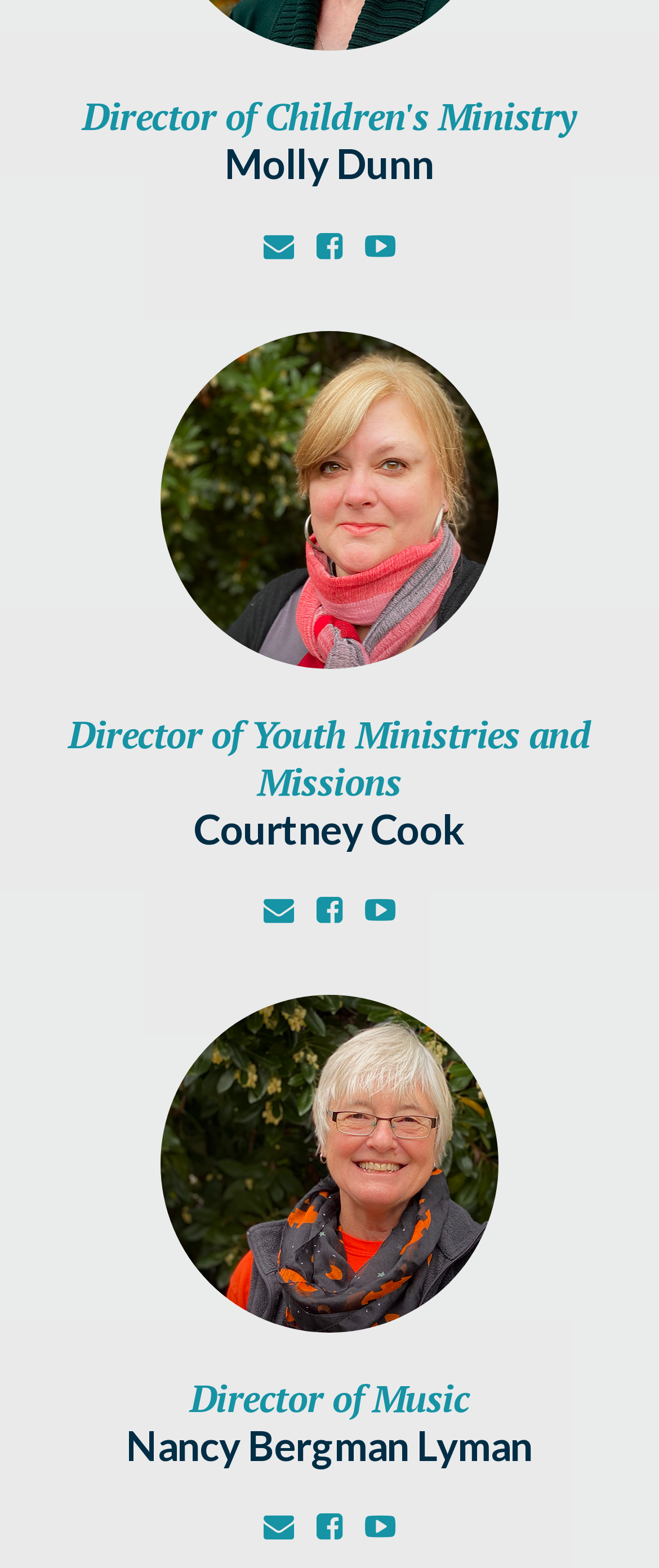Using the element description: "Courtney Cook", determine the bounding box coordinates for the specified UI element. The coordinates should be four float numbers between 0 and 1, [left, top, right, bottom].

[0.294, 0.512, 0.706, 0.544]